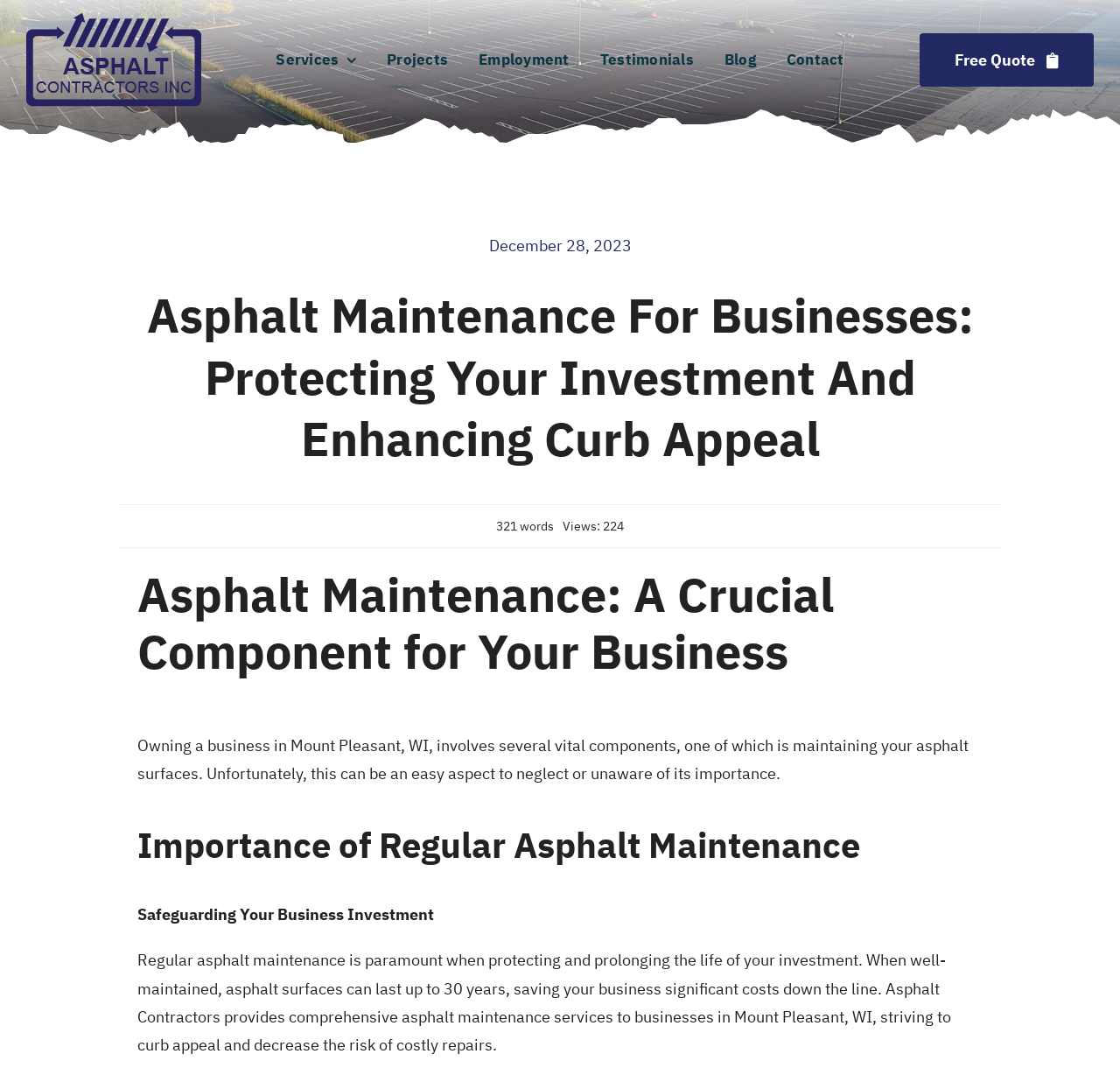Identify the bounding box coordinates of the section to be clicked to complete the task described by the following instruction: "Click the 'Services' link". The coordinates should be four float numbers between 0 and 1, formatted as [left, top, right, bottom].

[0.239, 0.035, 0.326, 0.077]